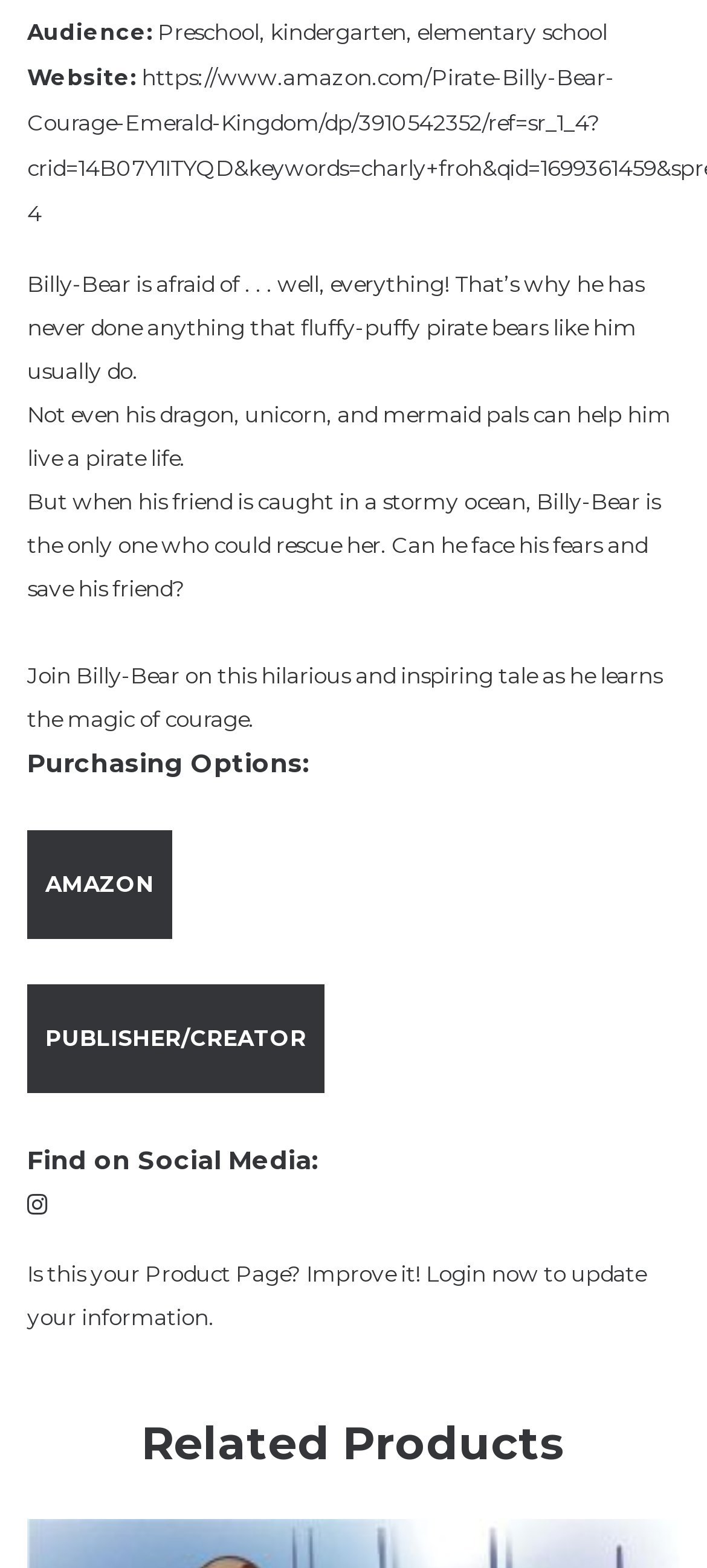Using the information in the image, could you please answer the following question in detail:
What is the purpose of the 'Login now to update your information' link?

The link 'Login now to update your information' is likely intended for the product creator or owner to log in and update information about their product, as indicated by the text 'Is this your Product Page? Improve it!' above the link.